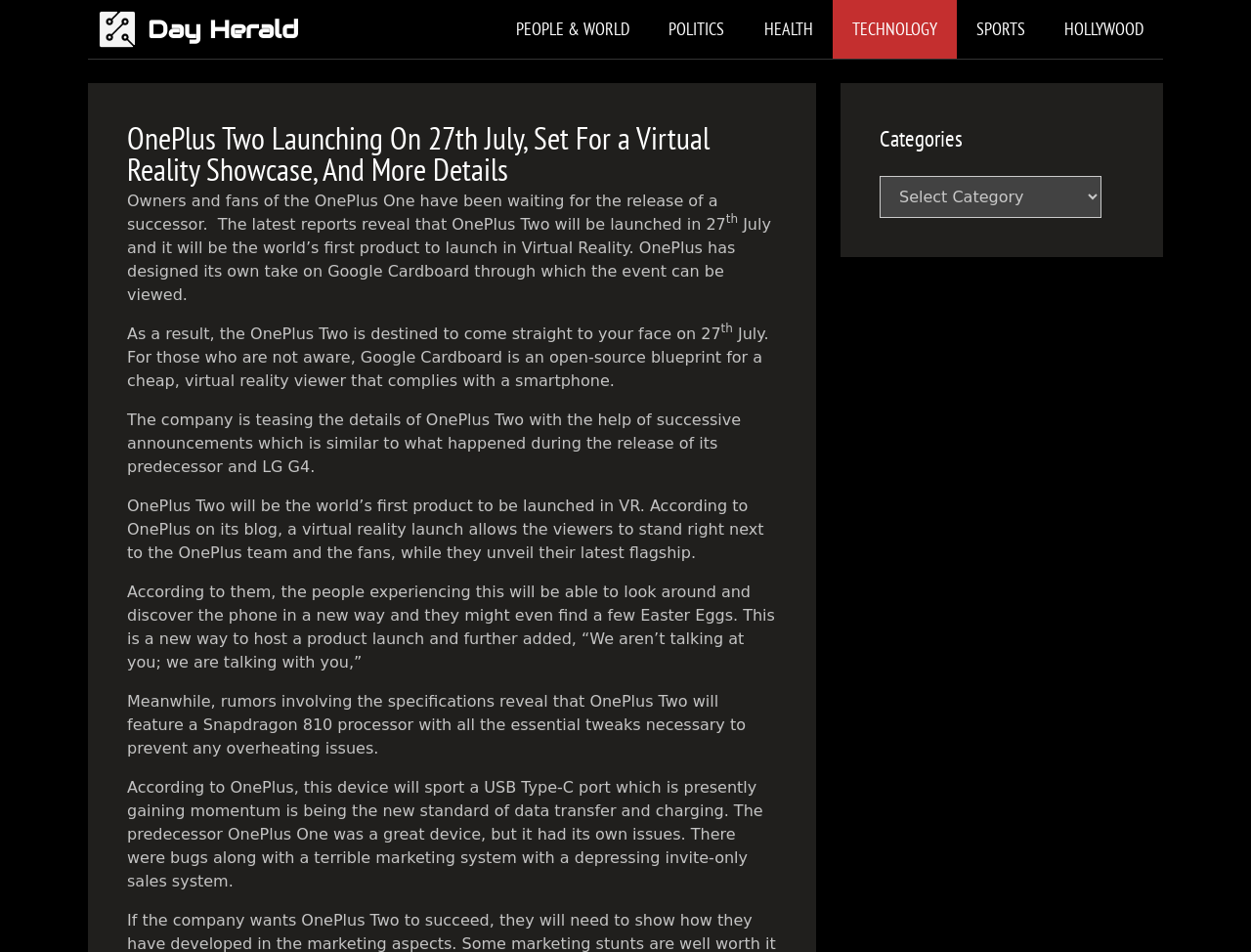Can you specify the bounding box coordinates of the area that needs to be clicked to fulfill the following instruction: "Click on the 'Day Herald' link"?

[0.078, 0.0, 0.118, 0.062]